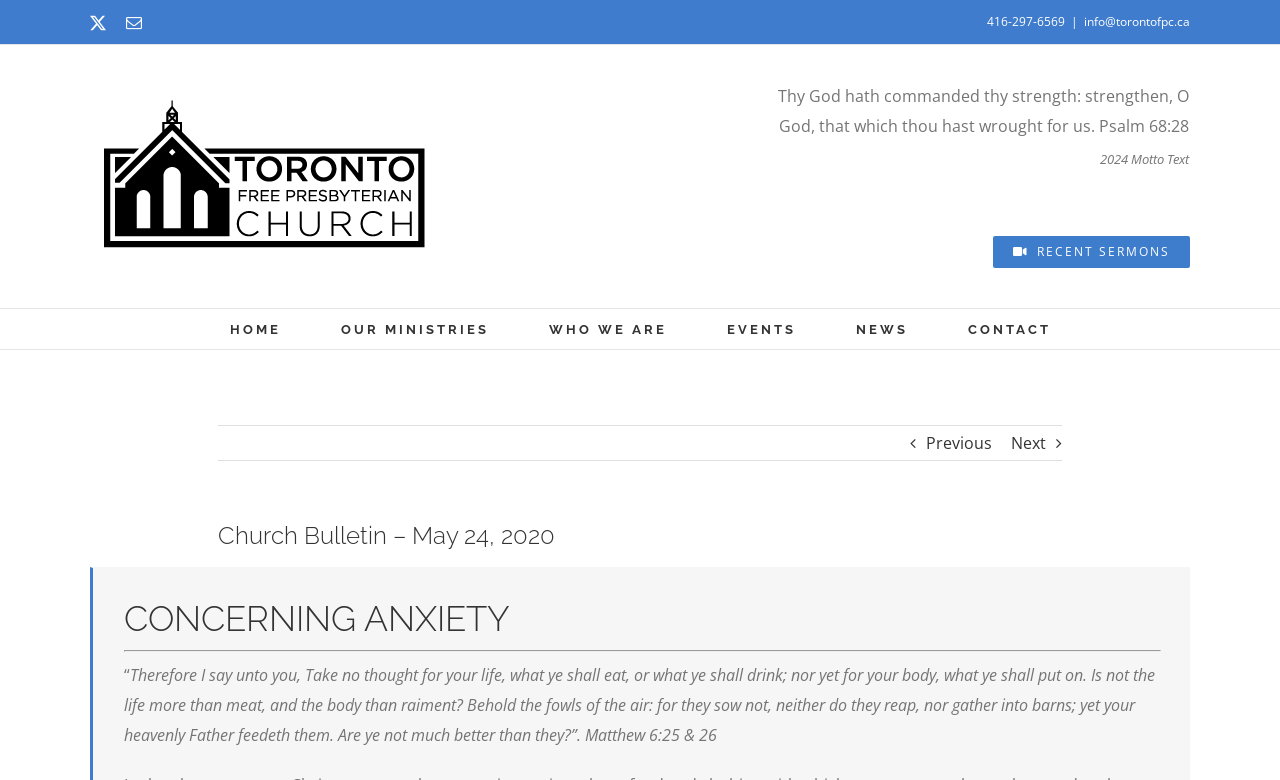Kindly determine the bounding box coordinates for the area that needs to be clicked to execute this instruction: "Go to the CONTACT page".

[0.756, 0.397, 0.821, 0.448]